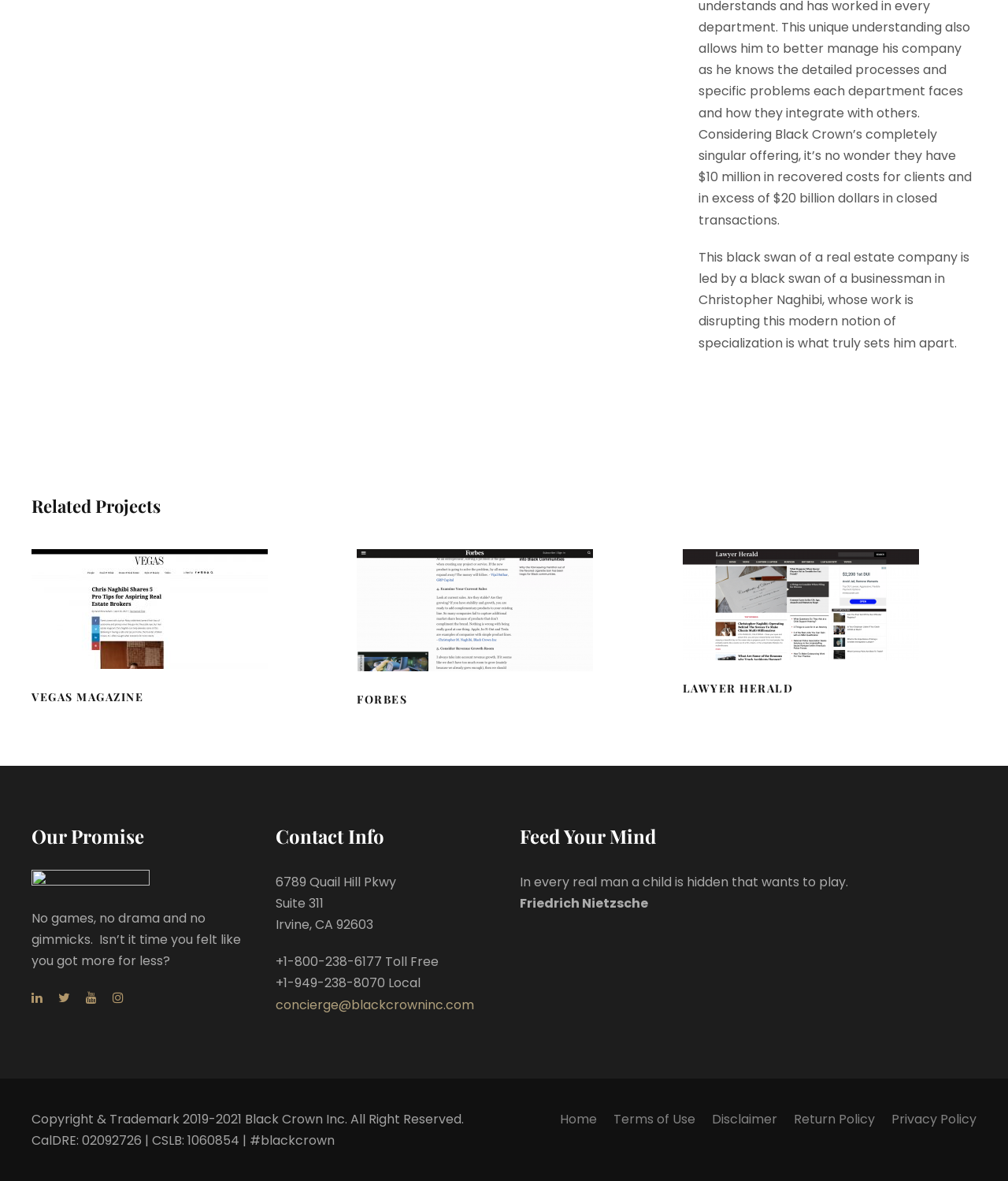Please determine the bounding box coordinates of the section I need to click to accomplish this instruction: "Click on FORBES".

[0.475, 0.529, 0.525, 0.54]